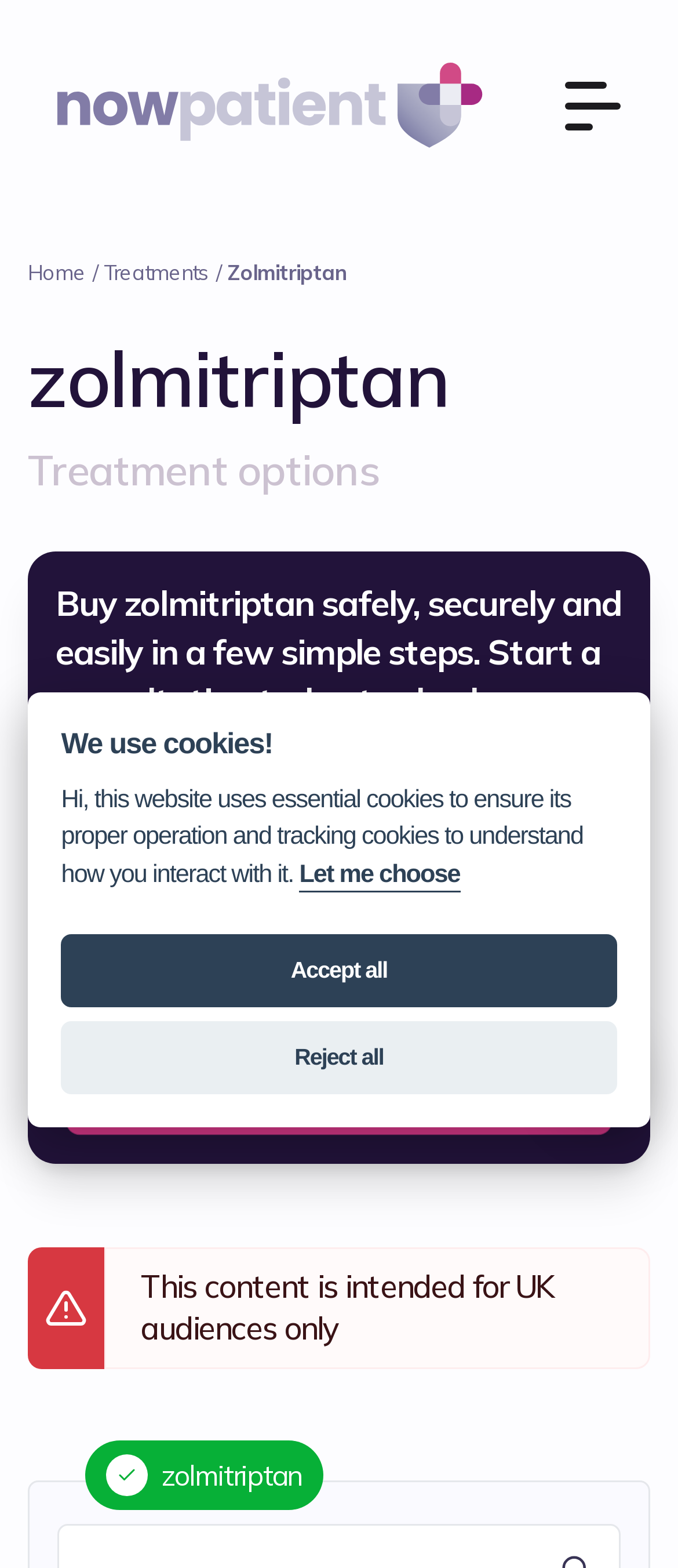Is a private prescription included?
Look at the image and answer the question with a single word or phrase.

Yes